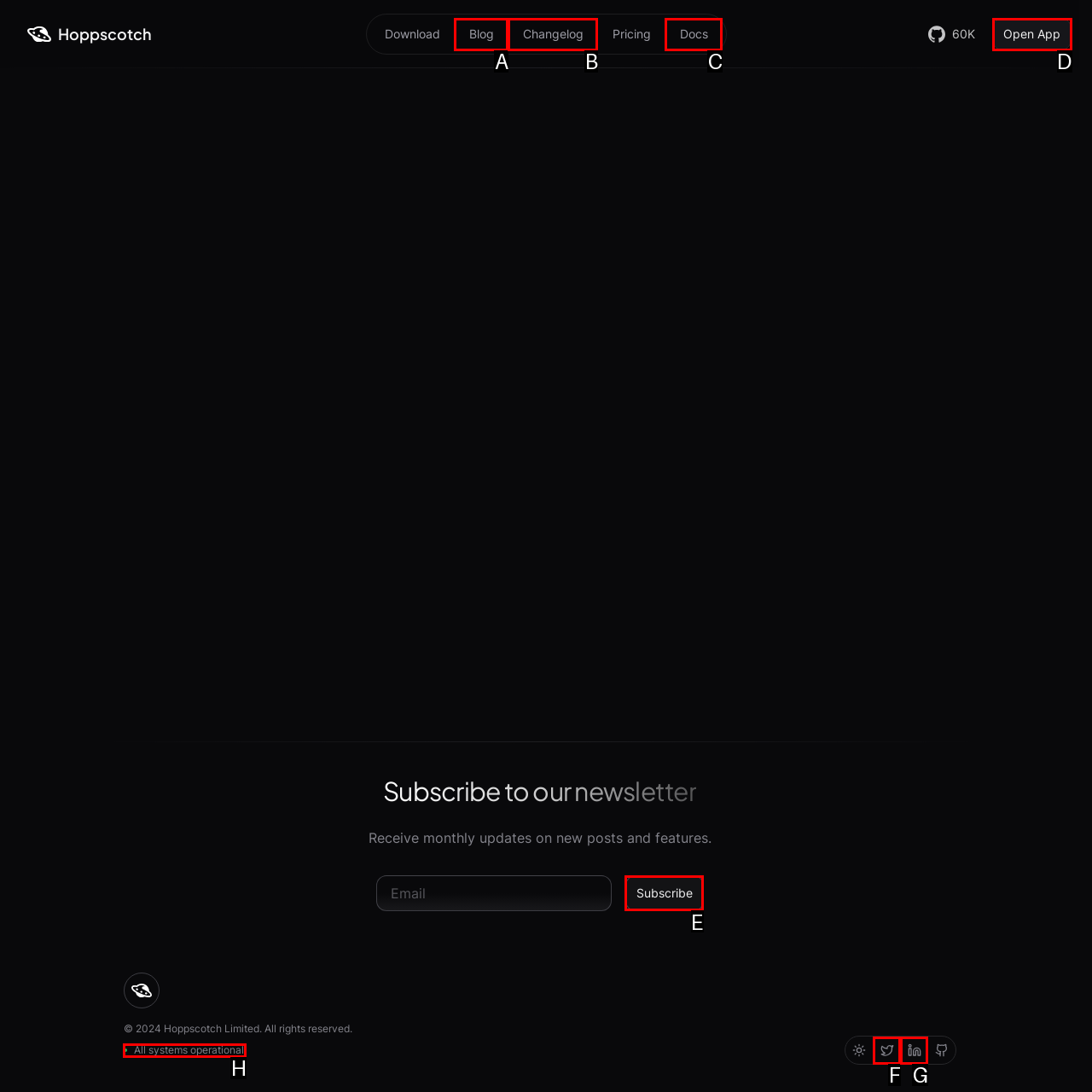Identify the correct letter of the UI element to click for this task: Subscribe to the newsletter
Respond with the letter from the listed options.

E